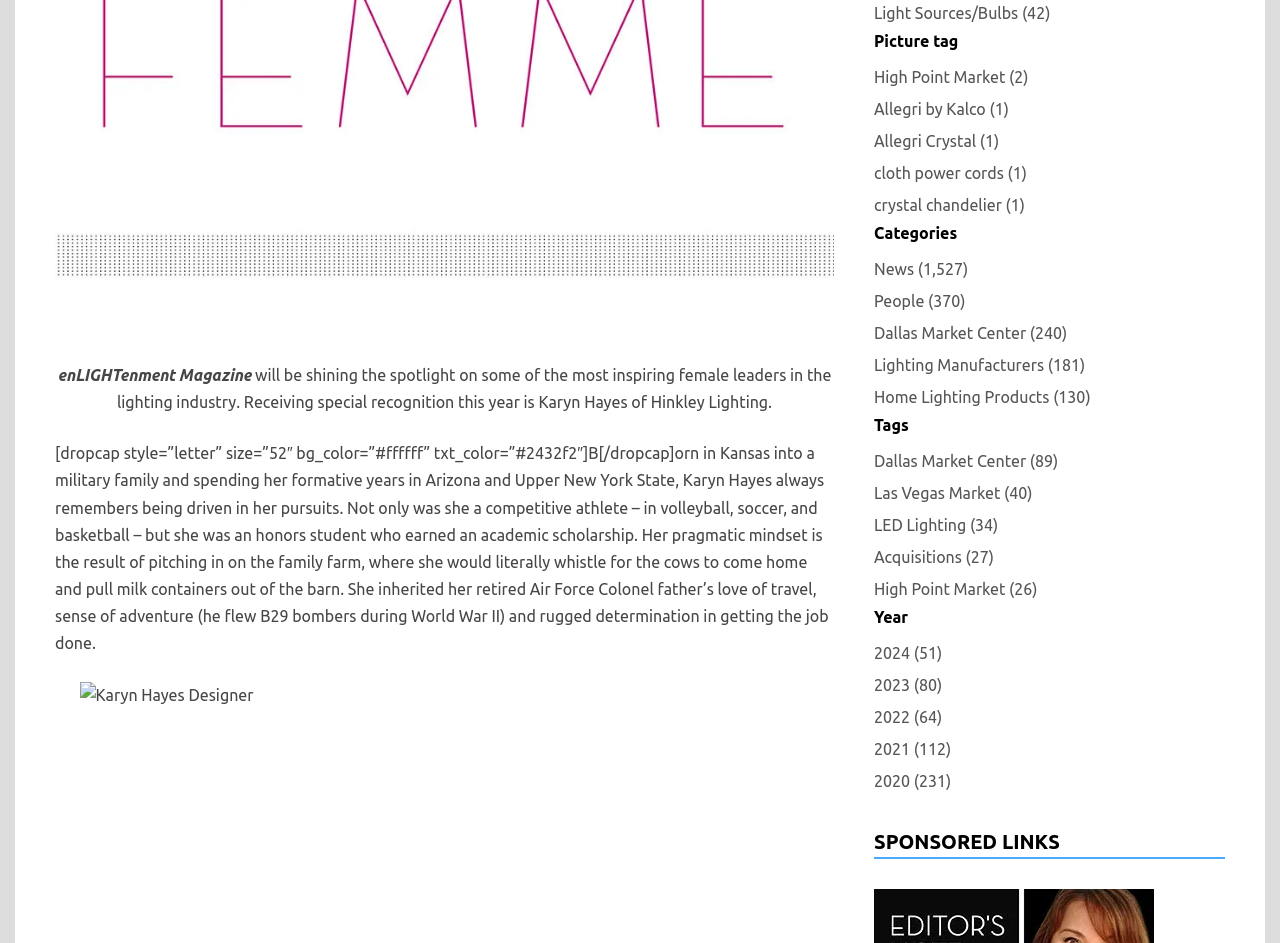Identify the bounding box for the element characterized by the following description: "Home Lighting Products (130)".

[0.683, 0.406, 0.852, 0.436]